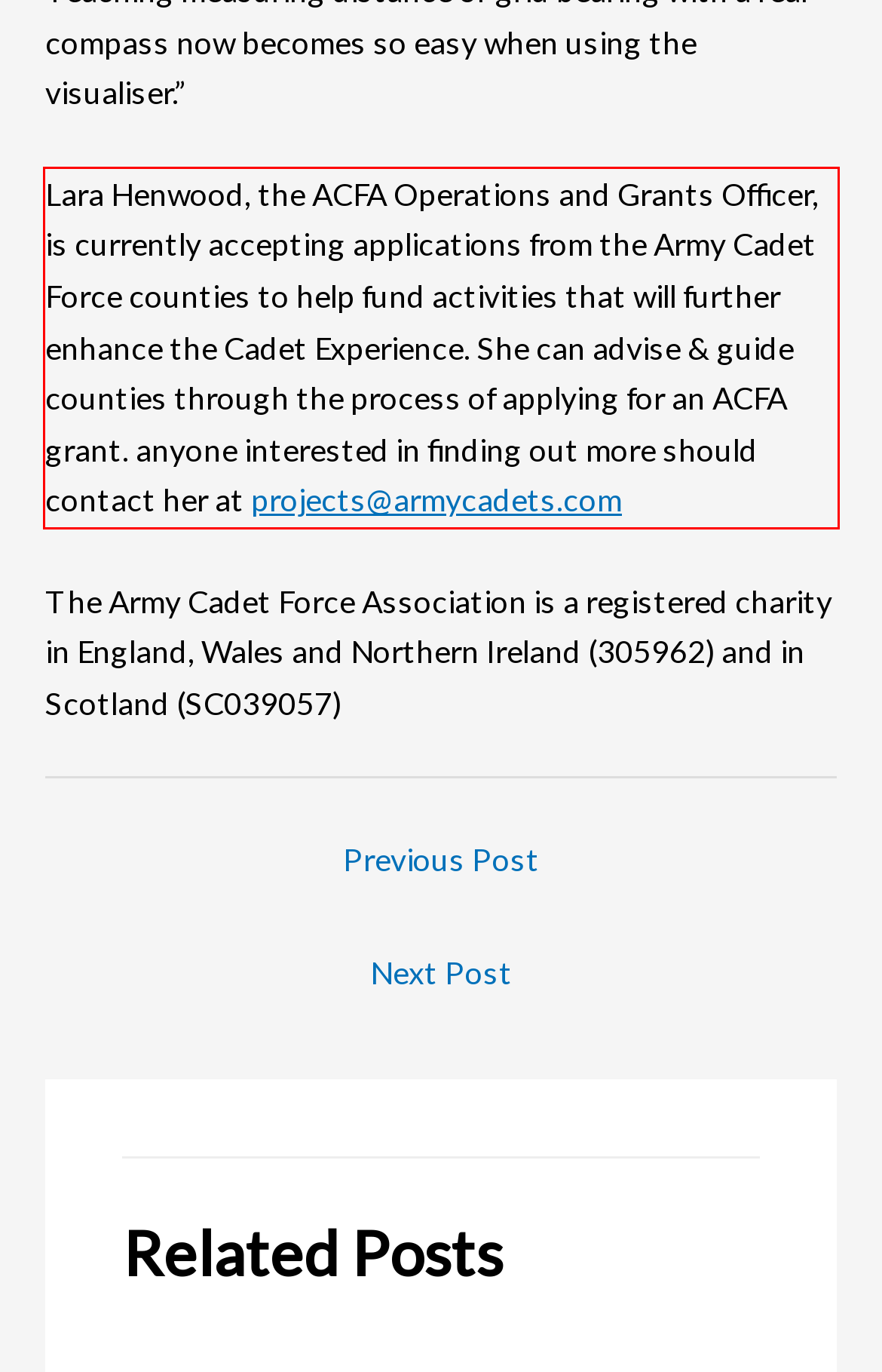You are provided with a screenshot of a webpage featuring a red rectangle bounding box. Extract the text content within this red bounding box using OCR.

Lara Henwood, the ACFA Operations and Grants Officer, is currently accepting applications from the Army Cadet Force counties to help fund activities that will further enhance the Cadet Experience. She can advise & guide counties through the process of applying for an ACFA grant. anyone interested in finding out more should contact her at projects@armycadets.com